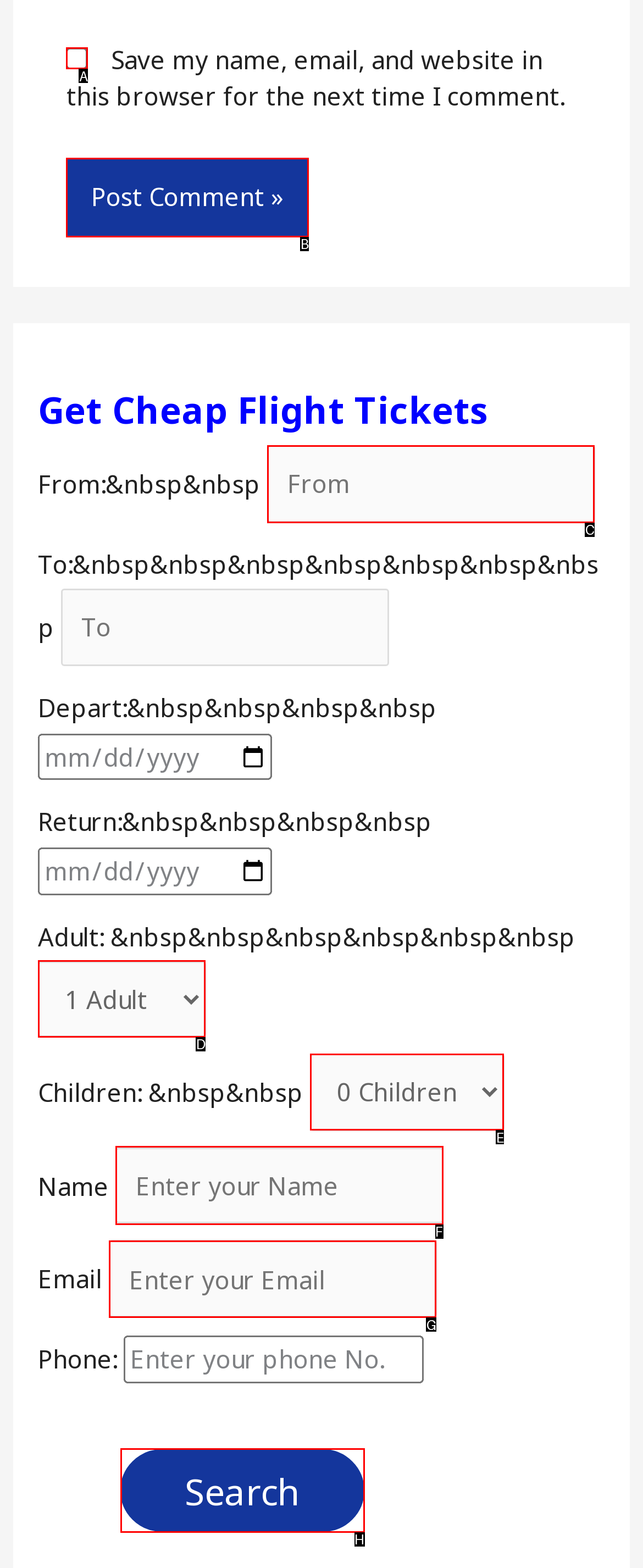Identify the correct option to click in order to complete this task: Enter your name
Answer with the letter of the chosen option directly.

F